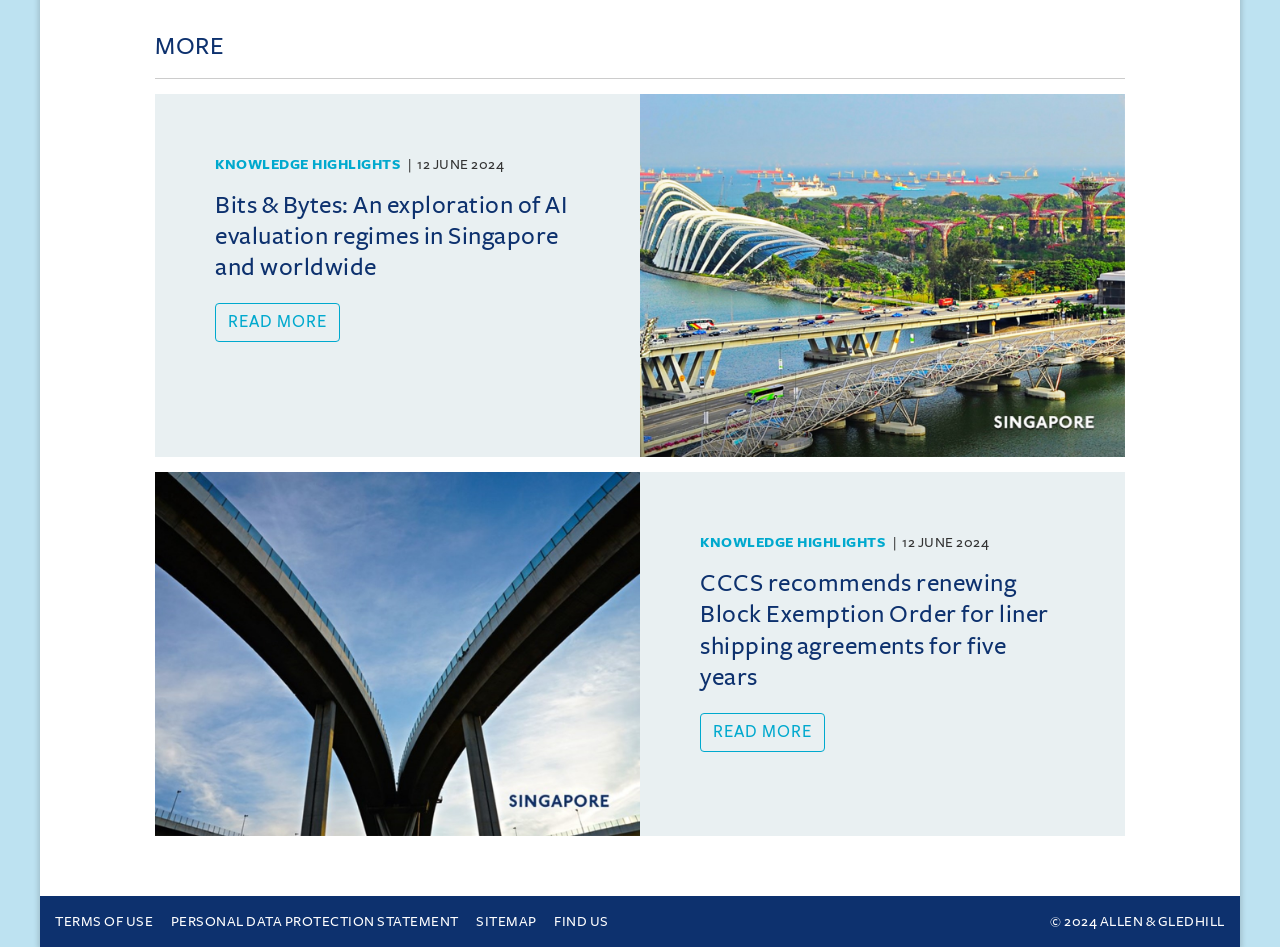Please identify the bounding box coordinates of the area that needs to be clicked to fulfill the following instruction: "view knowledge highlights."

[0.168, 0.165, 0.312, 0.181]